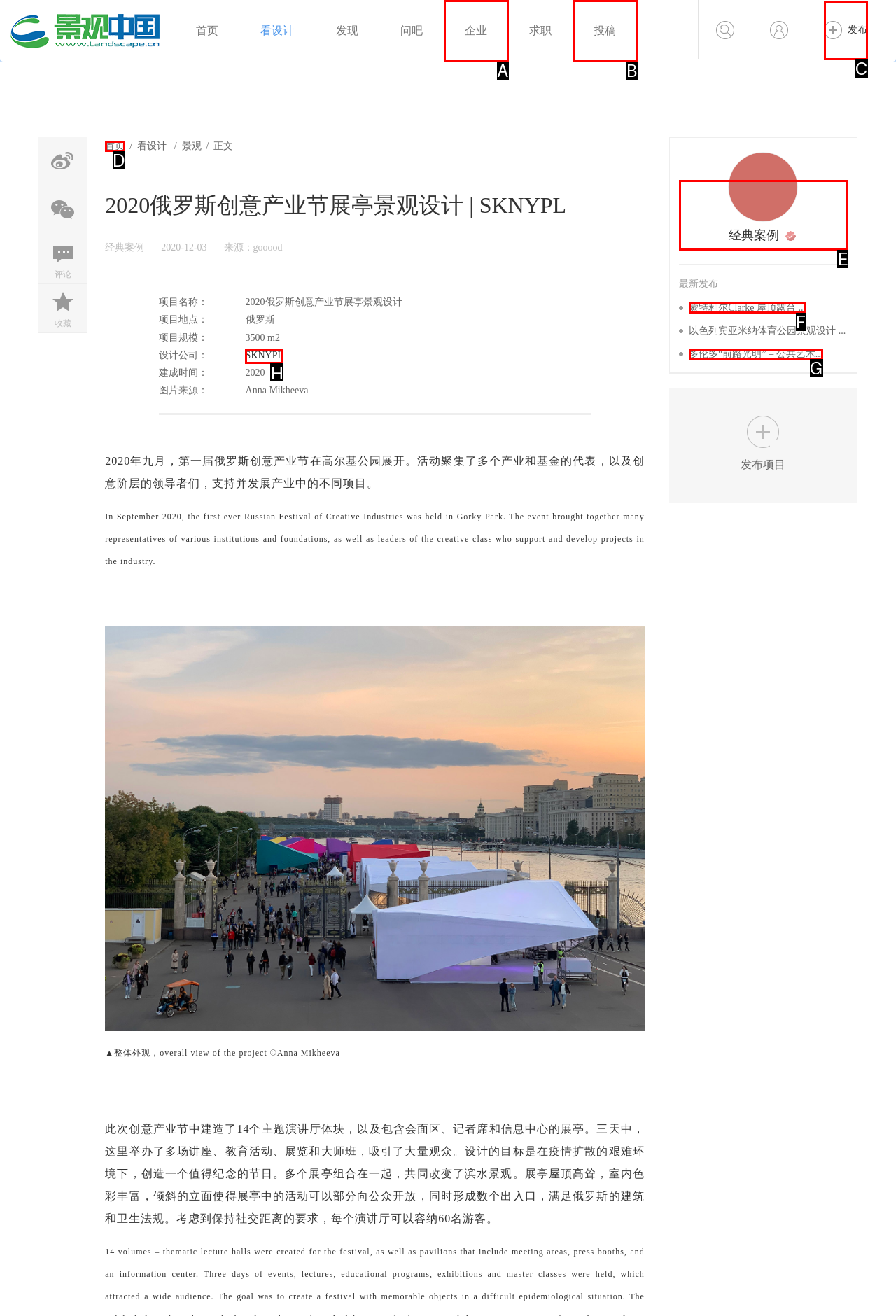Select the HTML element that needs to be clicked to carry out the task: View the '经典案例' project
Provide the letter of the correct option.

E